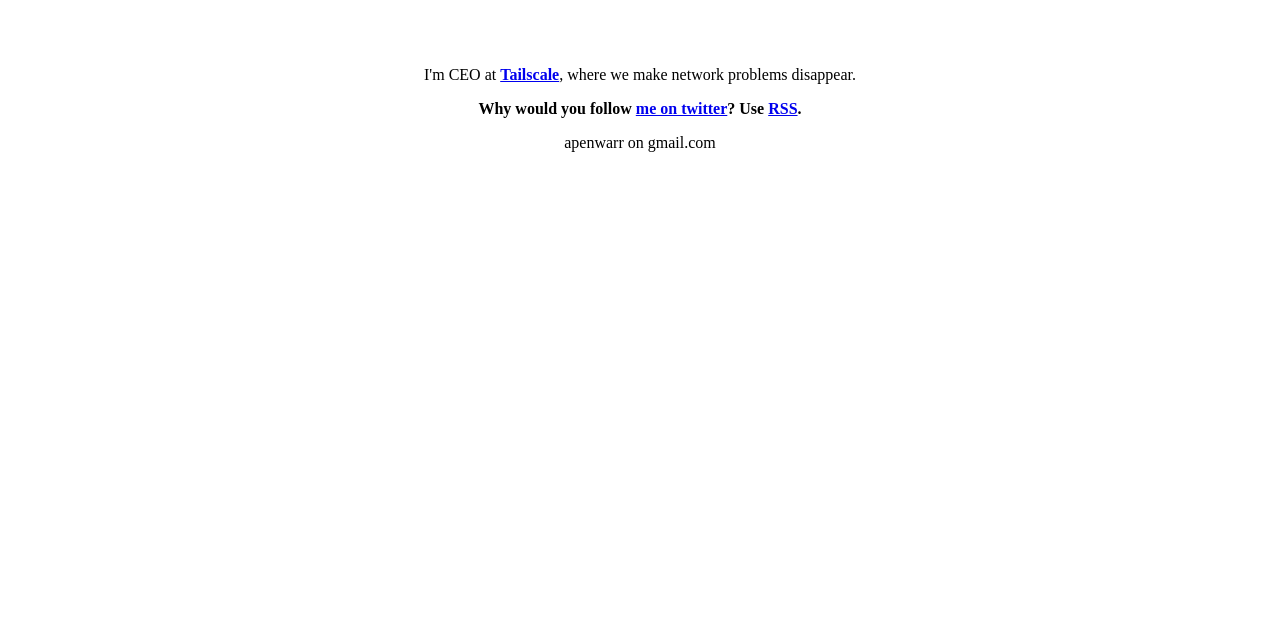Locate the UI element described by RSS and provide its bounding box coordinates. Use the format (top-left x, top-left y, bottom-right x, bottom-right y) with all values as floating point numbers between 0 and 1.

[0.6, 0.157, 0.623, 0.183]